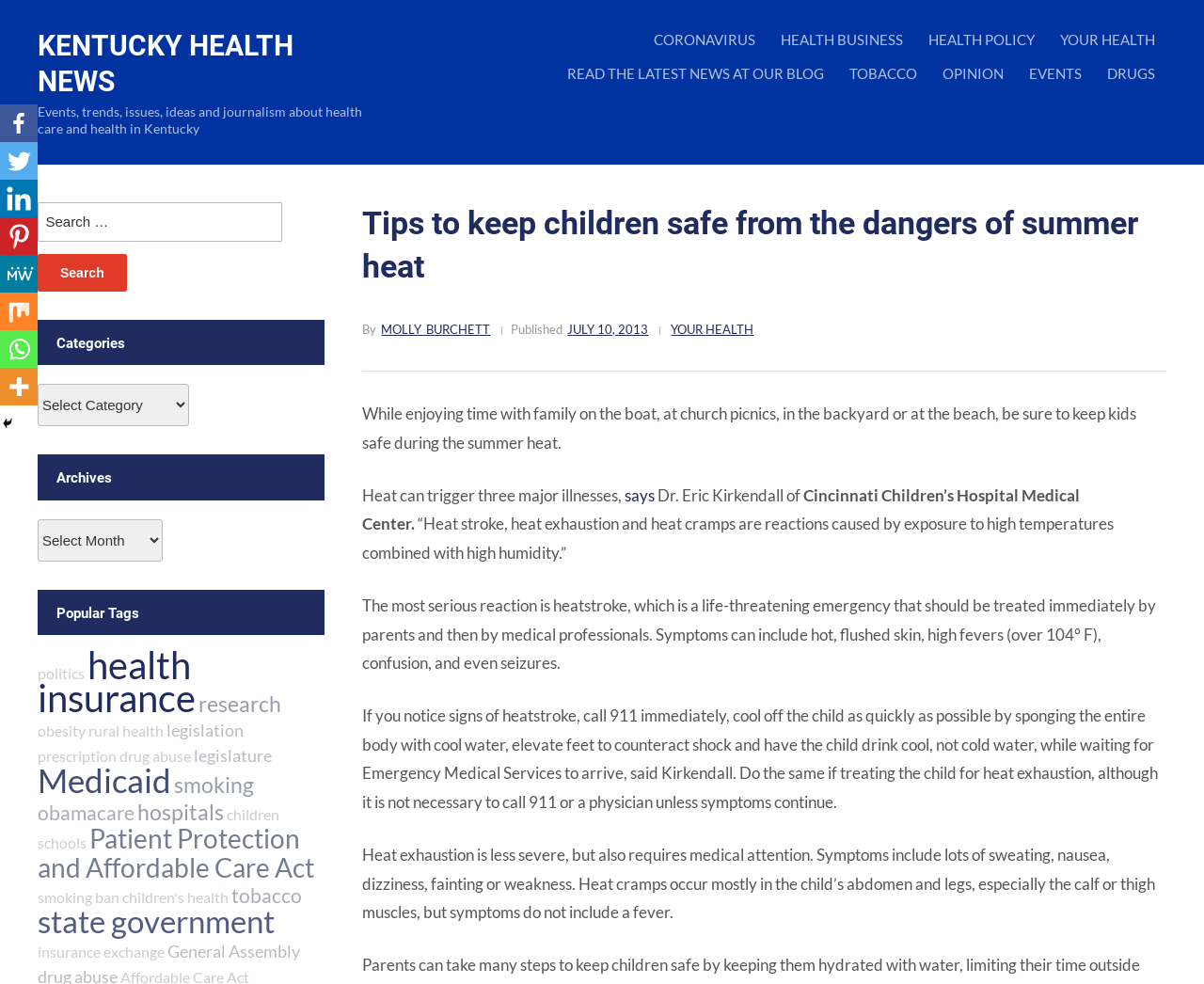What is the name of the hospital mentioned in the article?
Based on the image, answer the question with as much detail as possible.

I found this information in the article, where it says 'says Dr. Eric Kirkendall of Cincinnati Children’s Hospital Medical Center.'